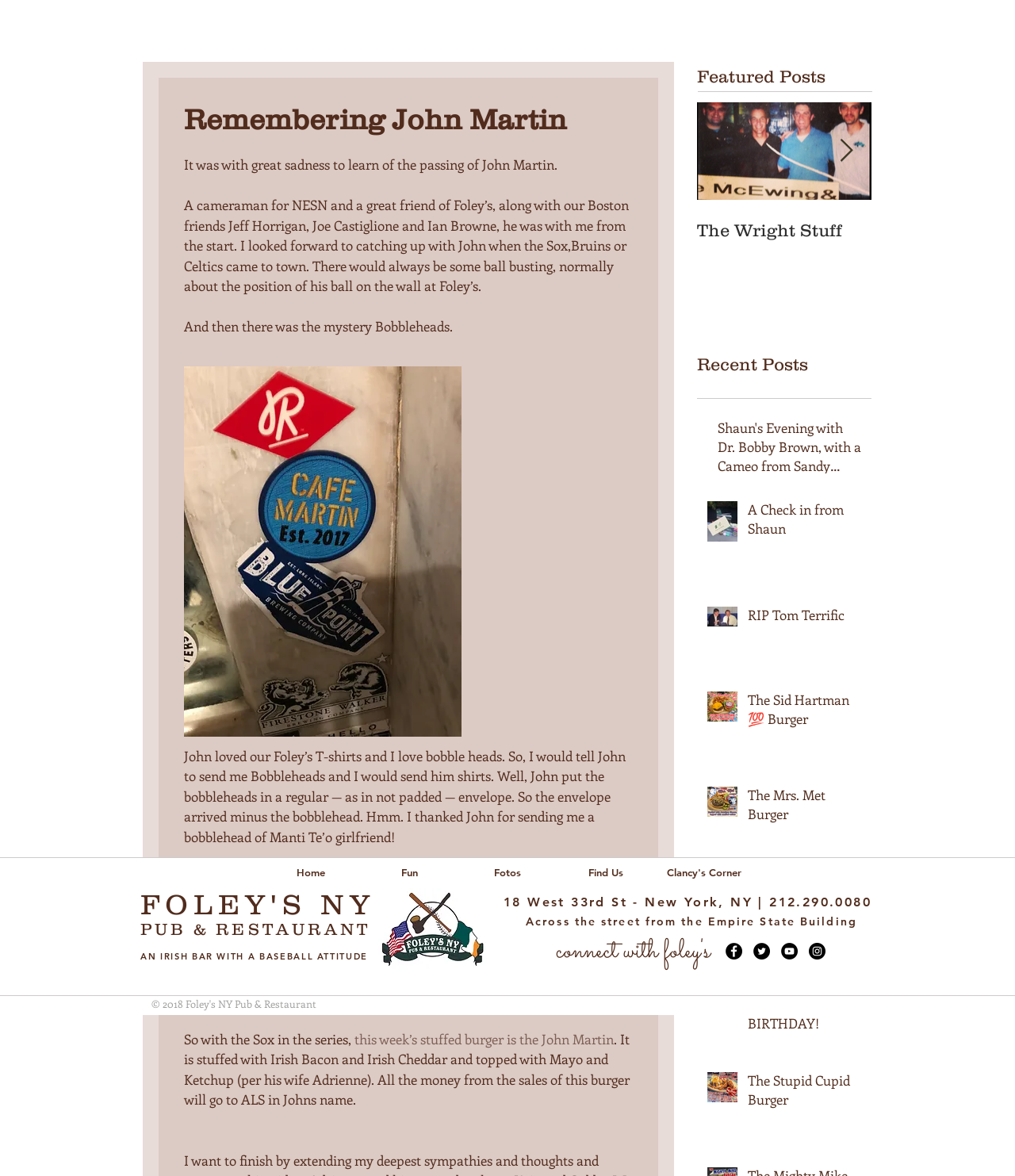Please determine the bounding box coordinates, formatted as (top-left x, top-left y, bottom-right x, bottom-right y), with all values as floating point numbers between 0 and 1. Identify the bounding box of the region described as: FOLEY'S NY

[0.138, 0.755, 0.37, 0.782]